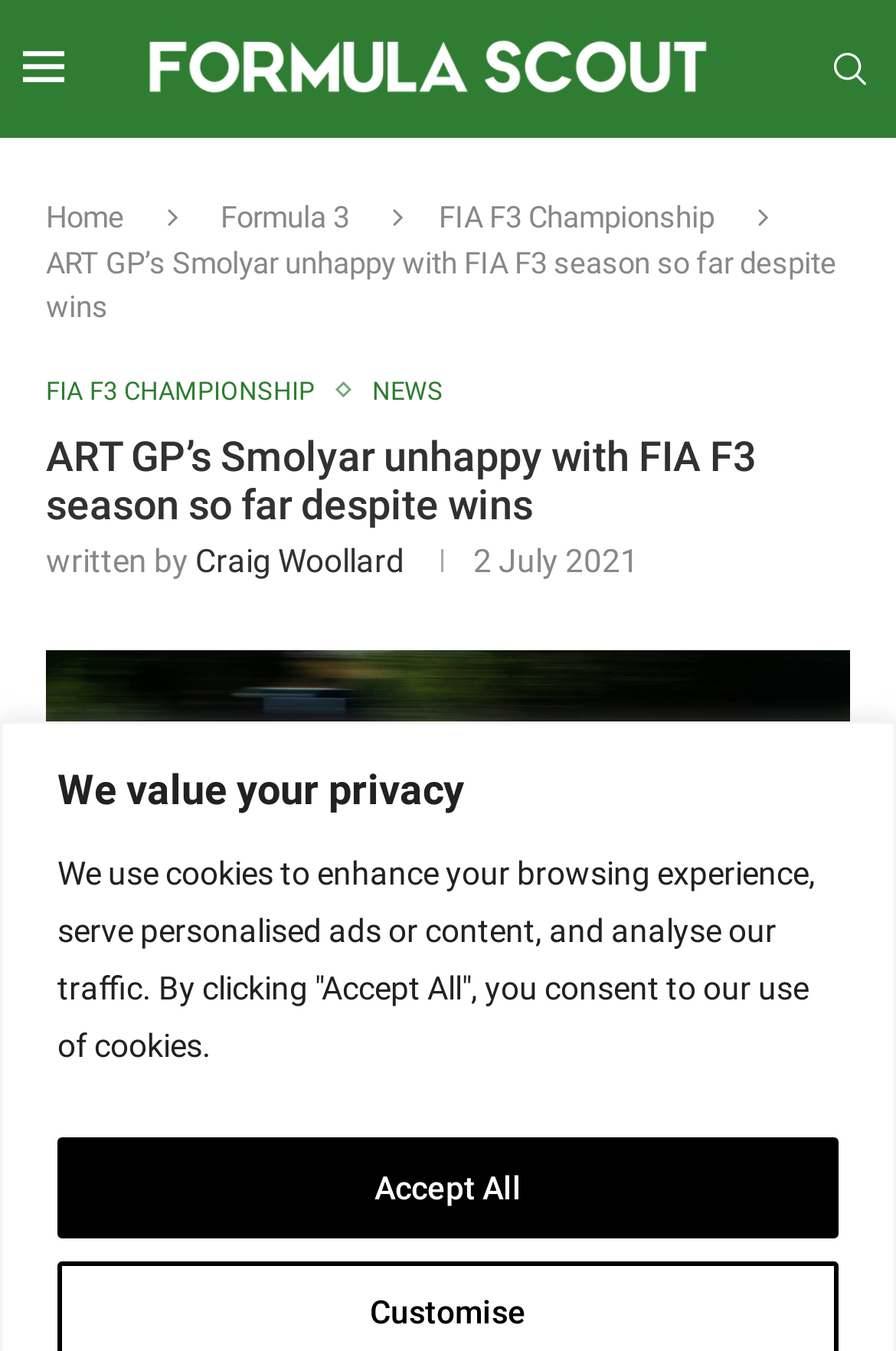Identify the bounding box coordinates of the section that should be clicked to achieve the task described: "go to Home".

[0.051, 0.148, 0.138, 0.173]